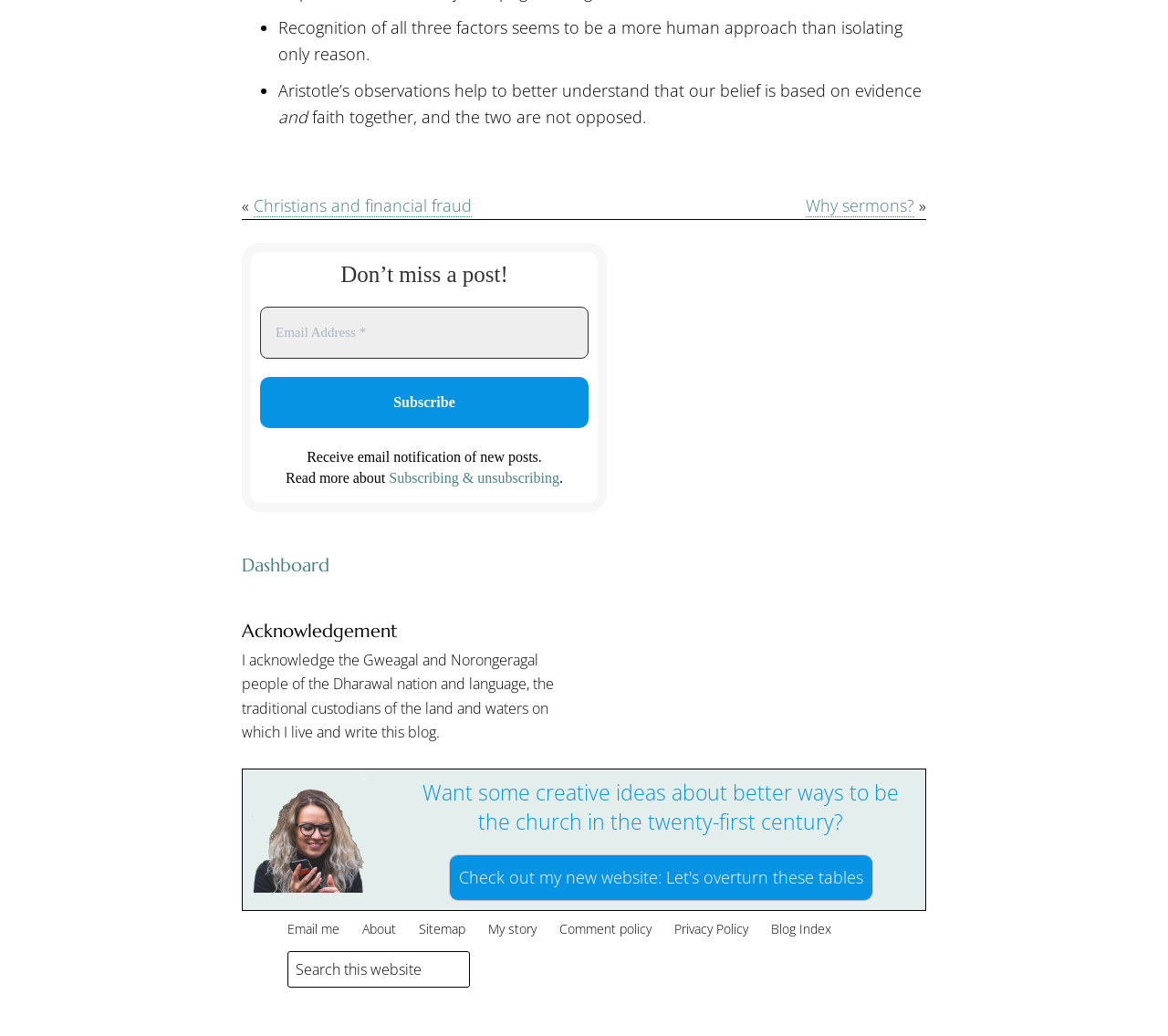What is the purpose of the textbox with the label 'Email Address'?
Ensure your answer is thorough and detailed.

The textbox with the label 'Email Address' is located below the heading 'Don’t miss a post!' and is accompanied by a 'Subscribe' button. This suggests that the purpose of the textbox is to allow users to enter their email address to subscribe to the blog and receive notifications of new posts.